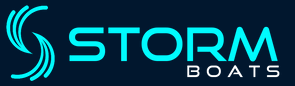Where is Storm Boats focused on boating activities?
Answer the question in as much detail as possible.

The caption states that the company's focus is on boating activities, particularly in the picturesque setting of Trou D'eau Douce, Mauritius, which suggests that Storm Boats is focused on boating activities in this specific location.